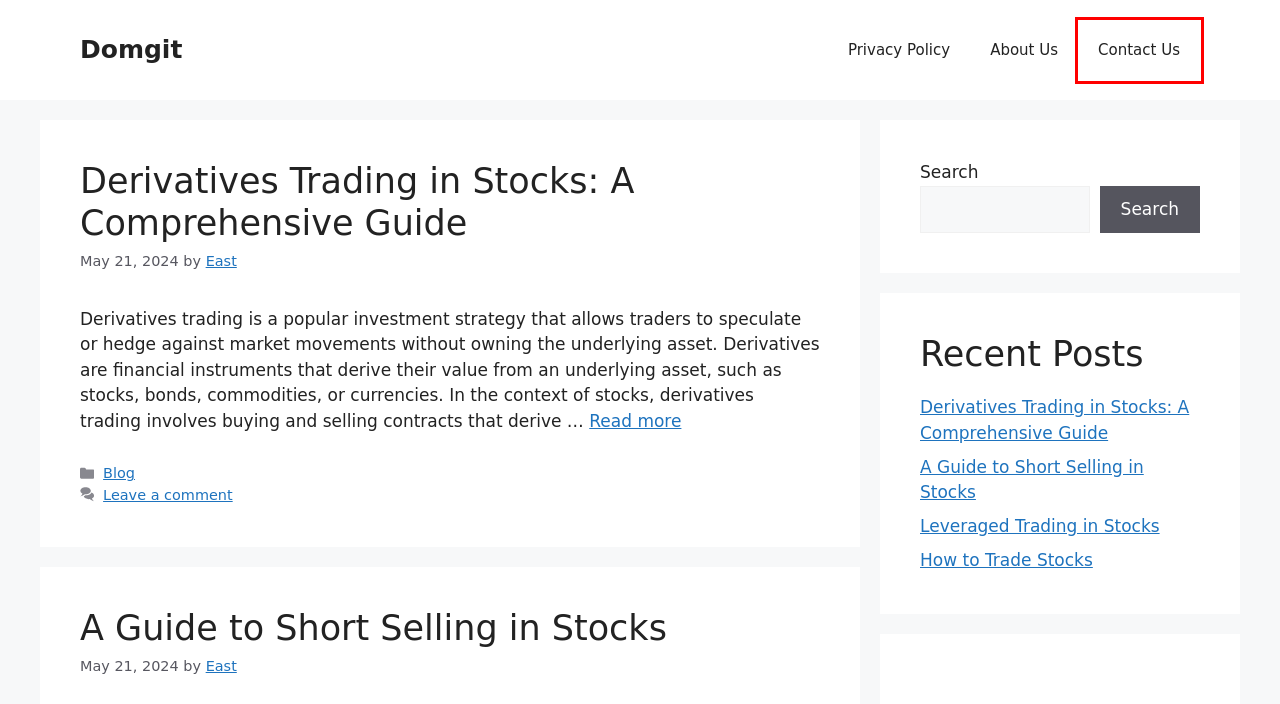With the provided screenshot showing a webpage and a red bounding box, determine which webpage description best fits the new page that appears after clicking the element inside the red box. Here are the options:
A. A Guide to Short Selling in Stocks – Domgit
B. How to Trade Stocks – Domgit
C. Blog – Domgit
D. Privacy Policy – Domgit
E. Leveraged Trading in Stocks – Domgit
F. East – Domgit
G. Derivatives Trading in Stocks: A Comprehensive Guide – Domgit
H. Contact Us – Domgit

H